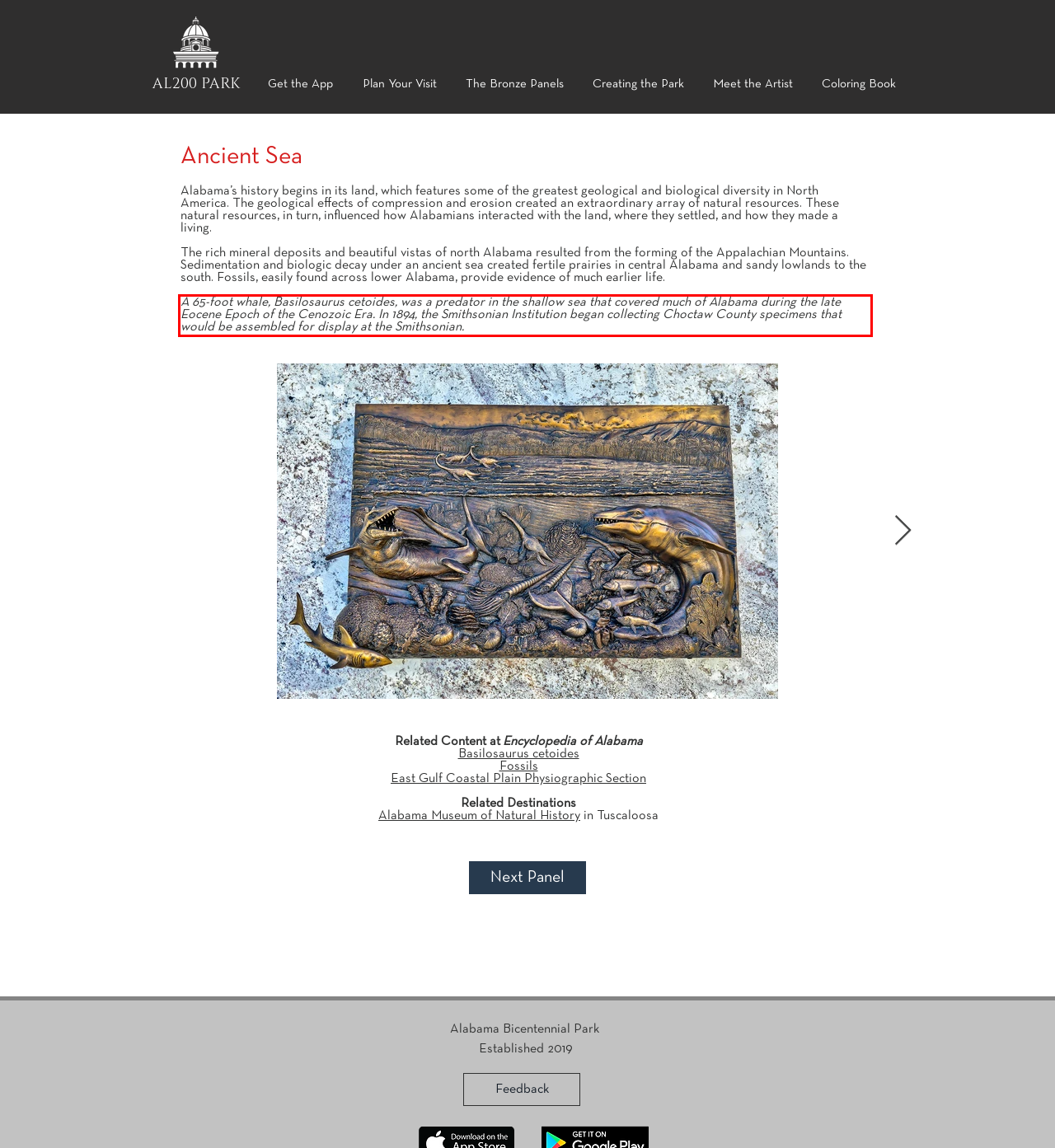In the screenshot of the webpage, find the red bounding box and perform OCR to obtain the text content restricted within this red bounding box.

A 65-foot whale, Basilosaurus cetoides, was a predator in the shallow sea that covered much of Alabama during the late Eocene Epoch of the Cenozoic Era. In 1894, the Smithsonian Institution began collecting Choctaw County specimens that would be assembled for display at the Smithsonian.